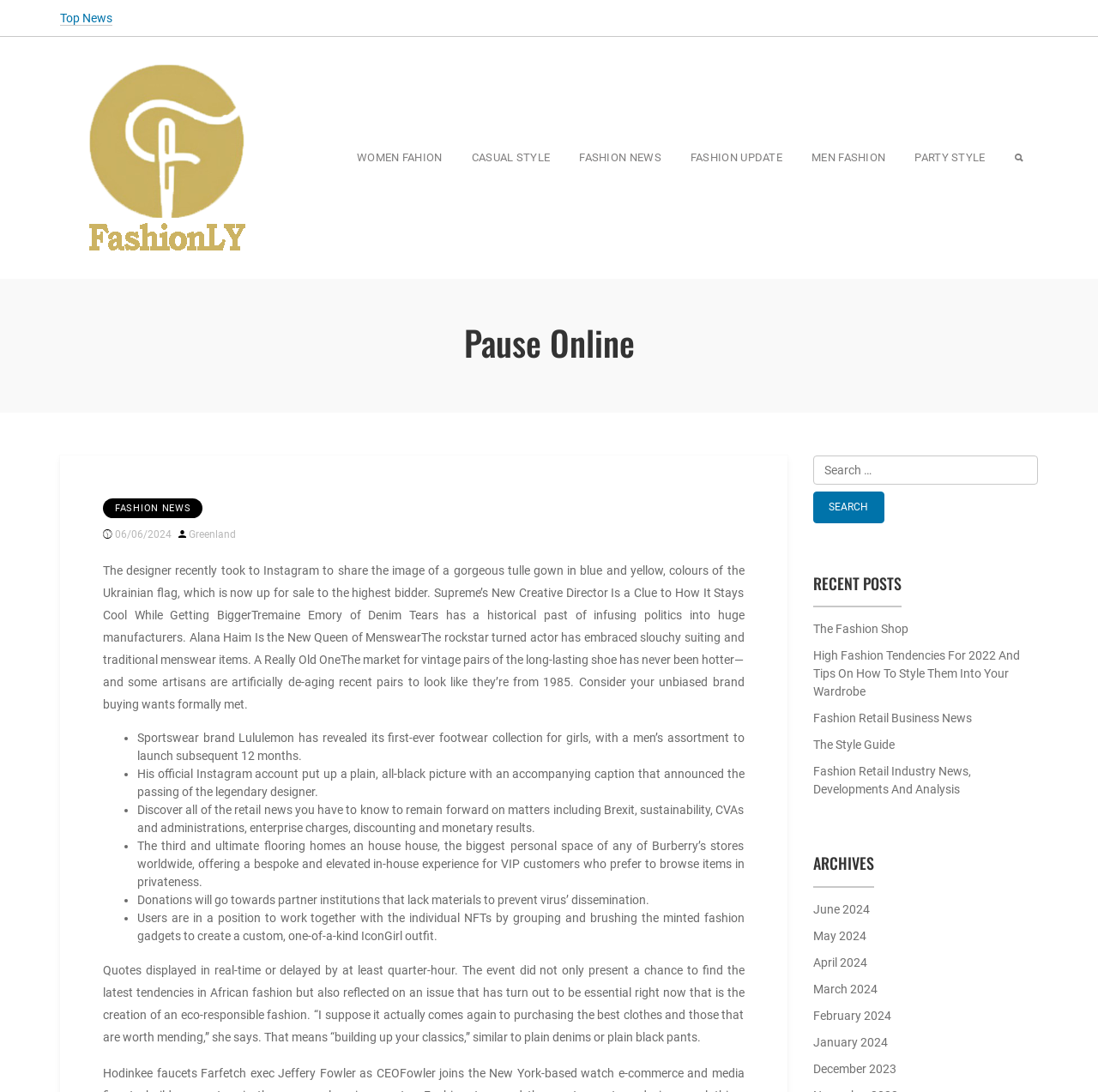Please determine the bounding box coordinates for the element that should be clicked to follow these instructions: "View the 'June 2024' archives".

[0.74, 0.825, 0.945, 0.841]